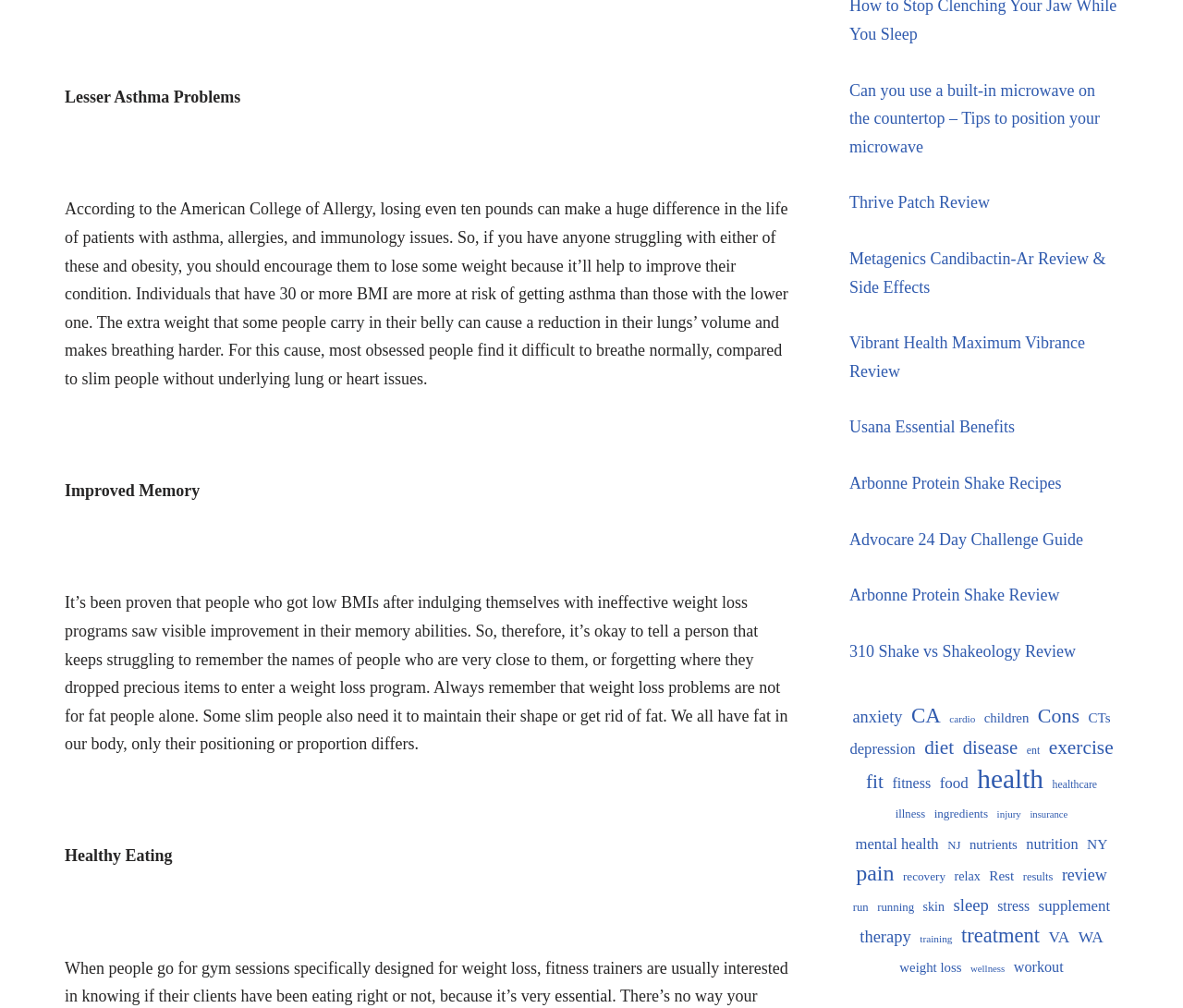What is the benefit of losing weight mentioned in the second static text?
Give a detailed and exhaustive answer to the question.

The second static text element on the webpage mentions that losing weight can improve the condition of patients with asthma, allergies, and immunology issues.